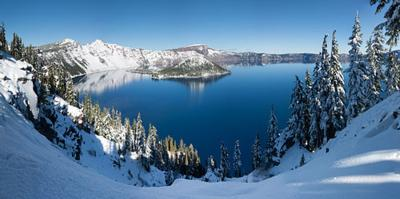What type of trees are shown in the foreground of the image?
Look at the screenshot and respond with a single word or phrase.

Evergreen trees